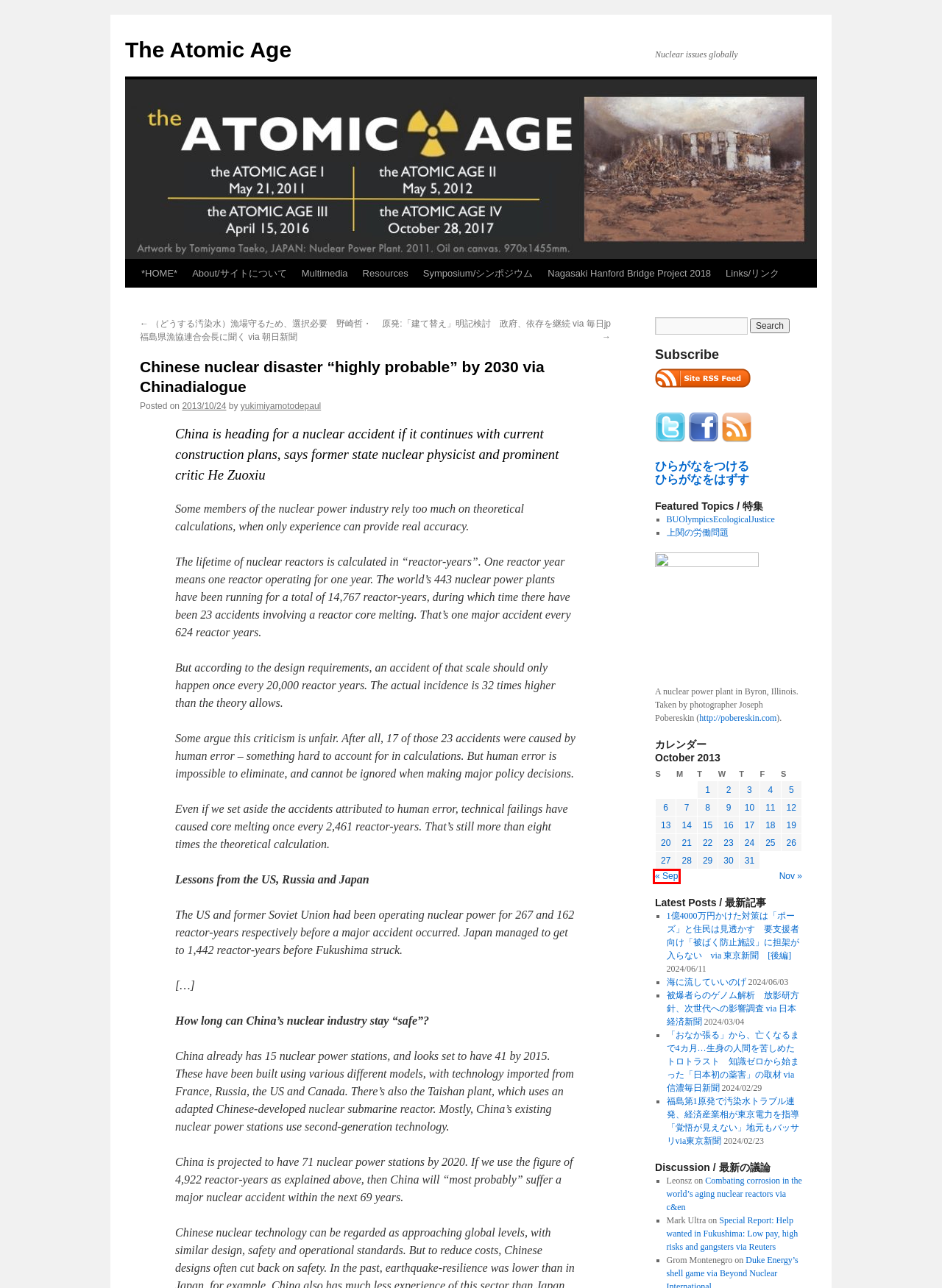A screenshot of a webpage is given, featuring a red bounding box around a UI element. Please choose the webpage description that best aligns with the new webpage after clicking the element in the bounding box. These are the descriptions:
A. The Atomic Age | Nuclear issues globally
B. ﻿ 原発:「建て替え」明記検討　政府、依存を継続 via 毎日jp | The Atomic Age
C. September | 2013 | The Atomic Age
D. 上関 | The Atomic Age
E. About/サイトについて | The Atomic Age
F. Links/リンク | The Atomic Age
G. 理想の池袋のマンションを探して
H. Multimedia | The Atomic Age

C